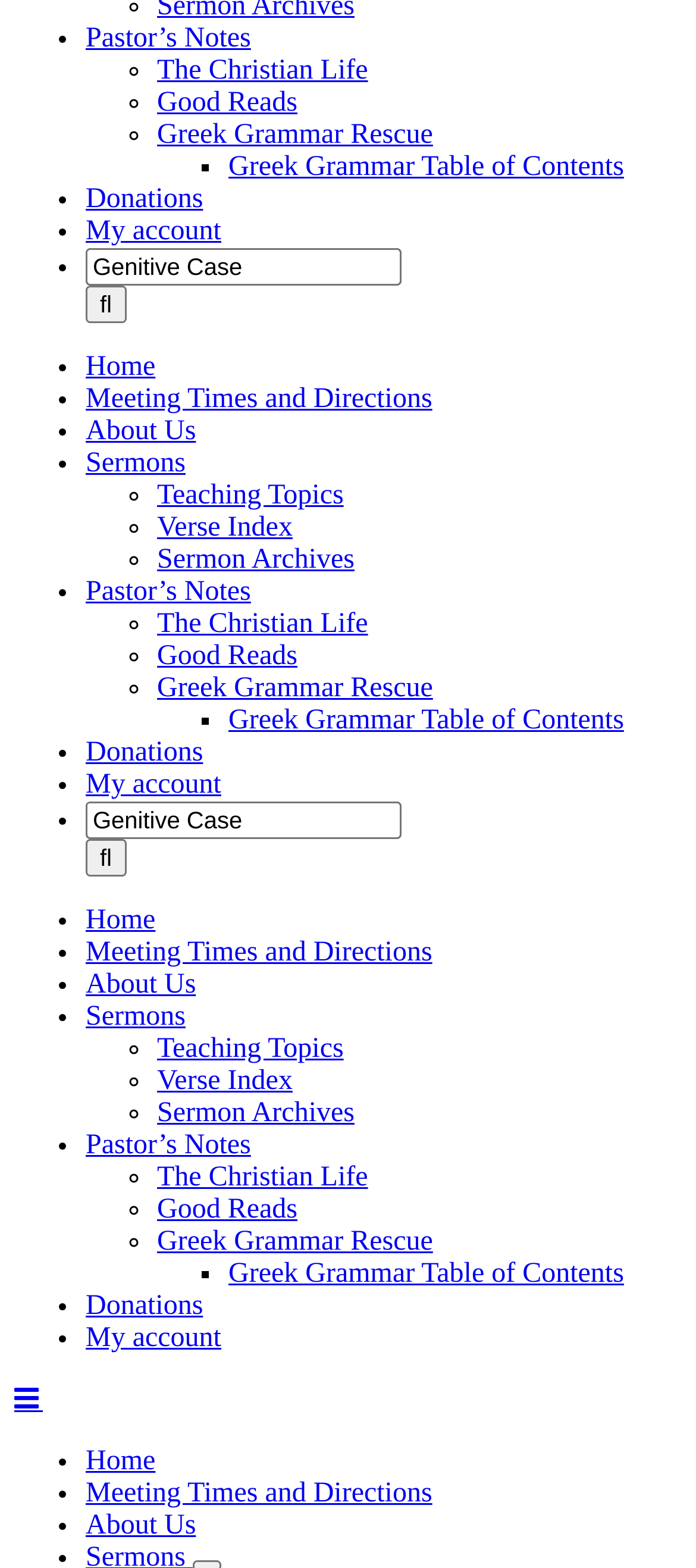Please locate the bounding box coordinates of the element that should be clicked to complete the given instruction: "Go to Pastor’s Notes".

[0.123, 0.015, 0.36, 0.034]